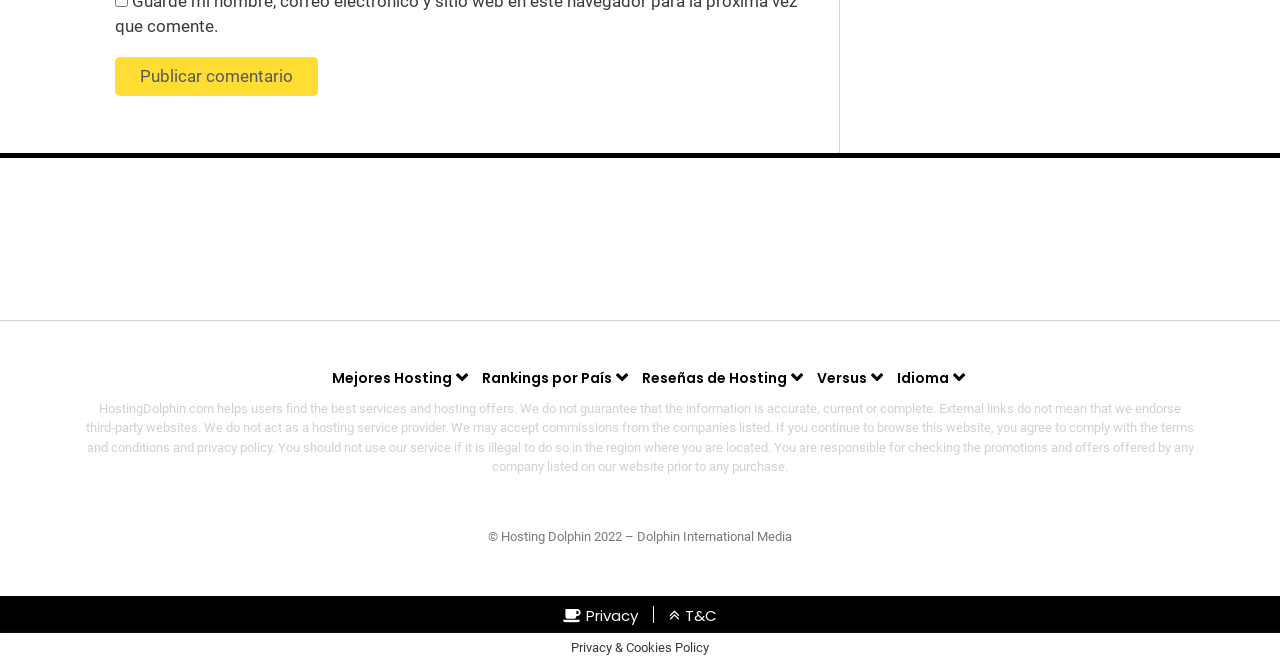Determine the bounding box coordinates of the clickable element to complete this instruction: "Go to 'Mejores Hosting'". Provide the coordinates in the format of four float numbers between 0 and 1, [left, top, right, bottom].

[0.259, 0.499, 0.353, 0.587]